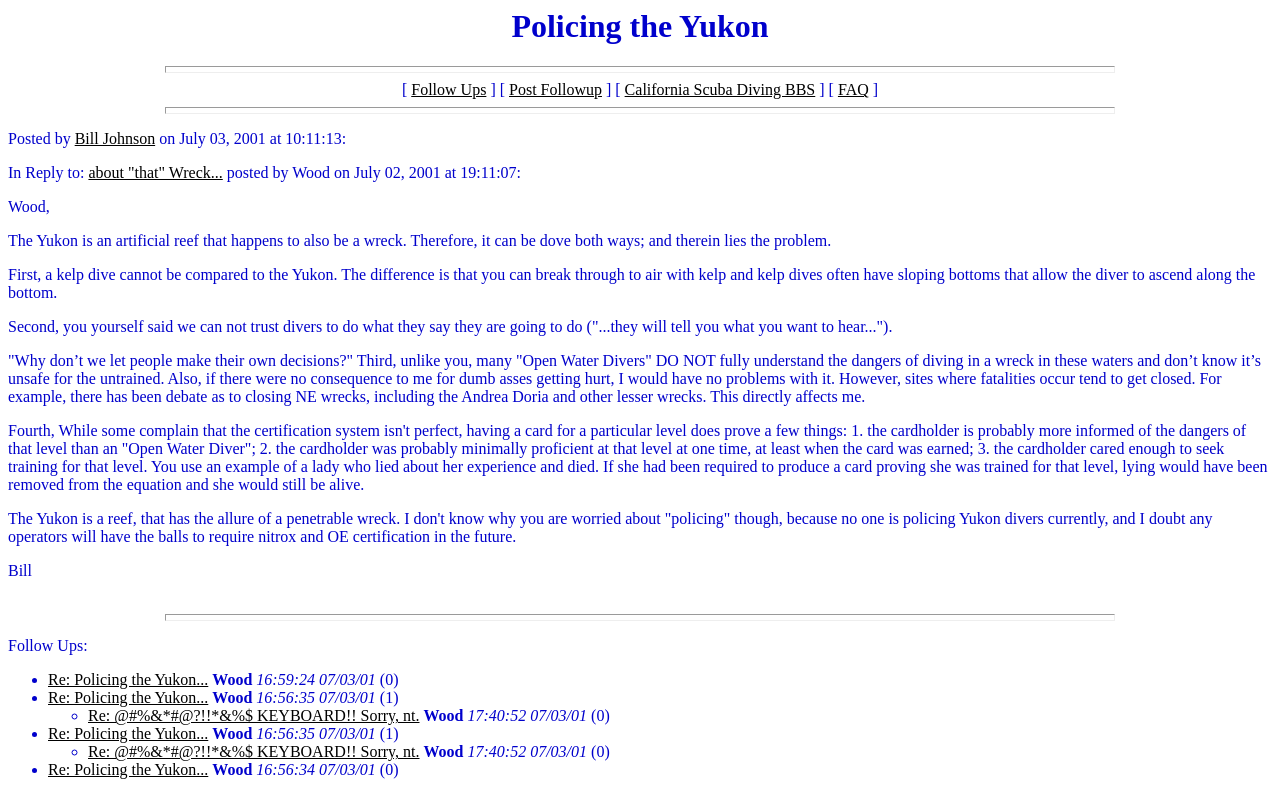Give a short answer using one word or phrase for the question:
Who posted the original message?

Bill Johnson